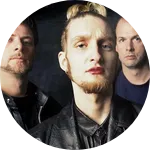What type of clothing are the two other members wearing?
Please look at the screenshot and answer using one word or phrase.

Dark clothing